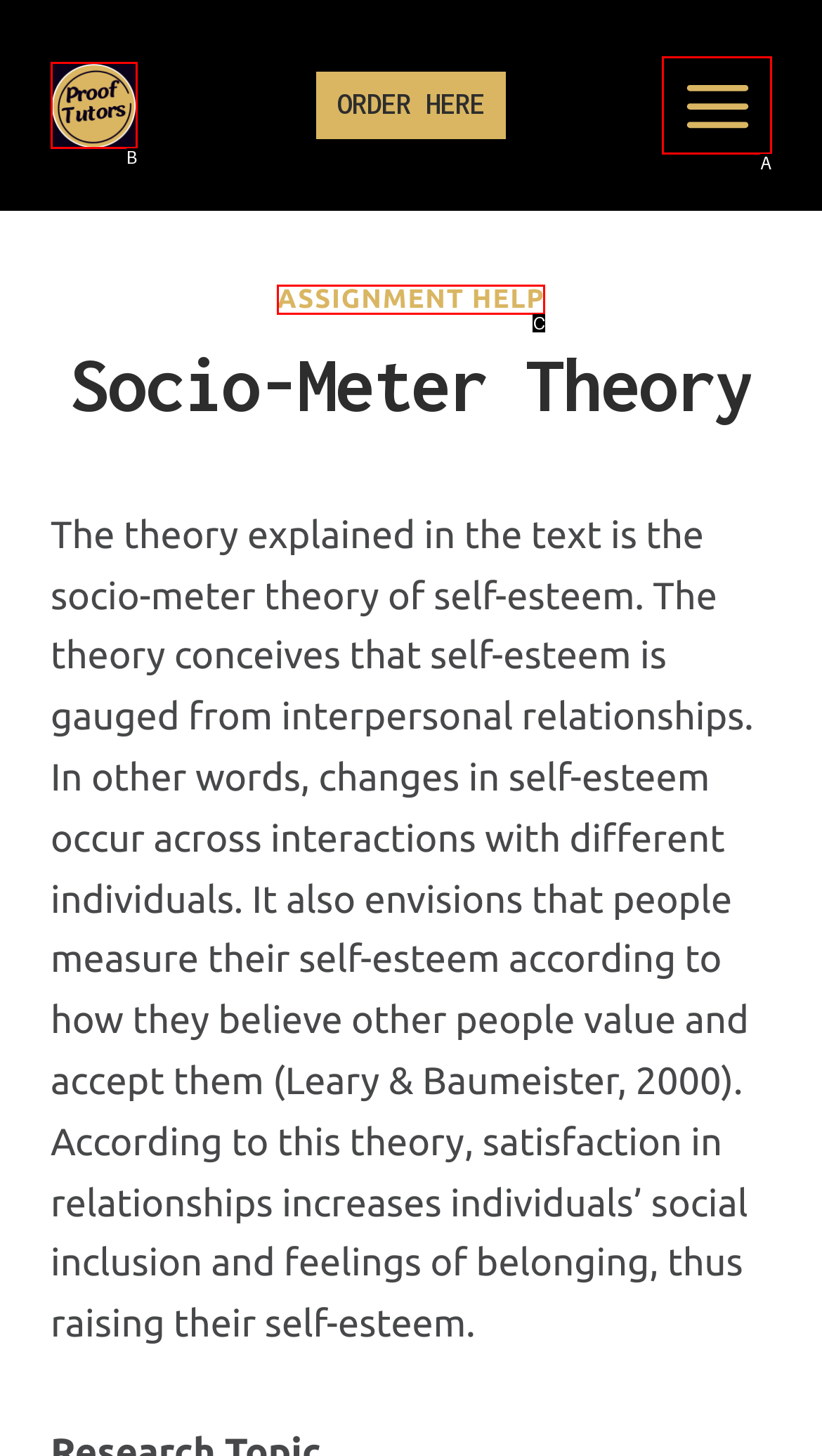Tell me which one HTML element best matches the description: aria-label="ProofTutors" Answer with the option's letter from the given choices directly.

B